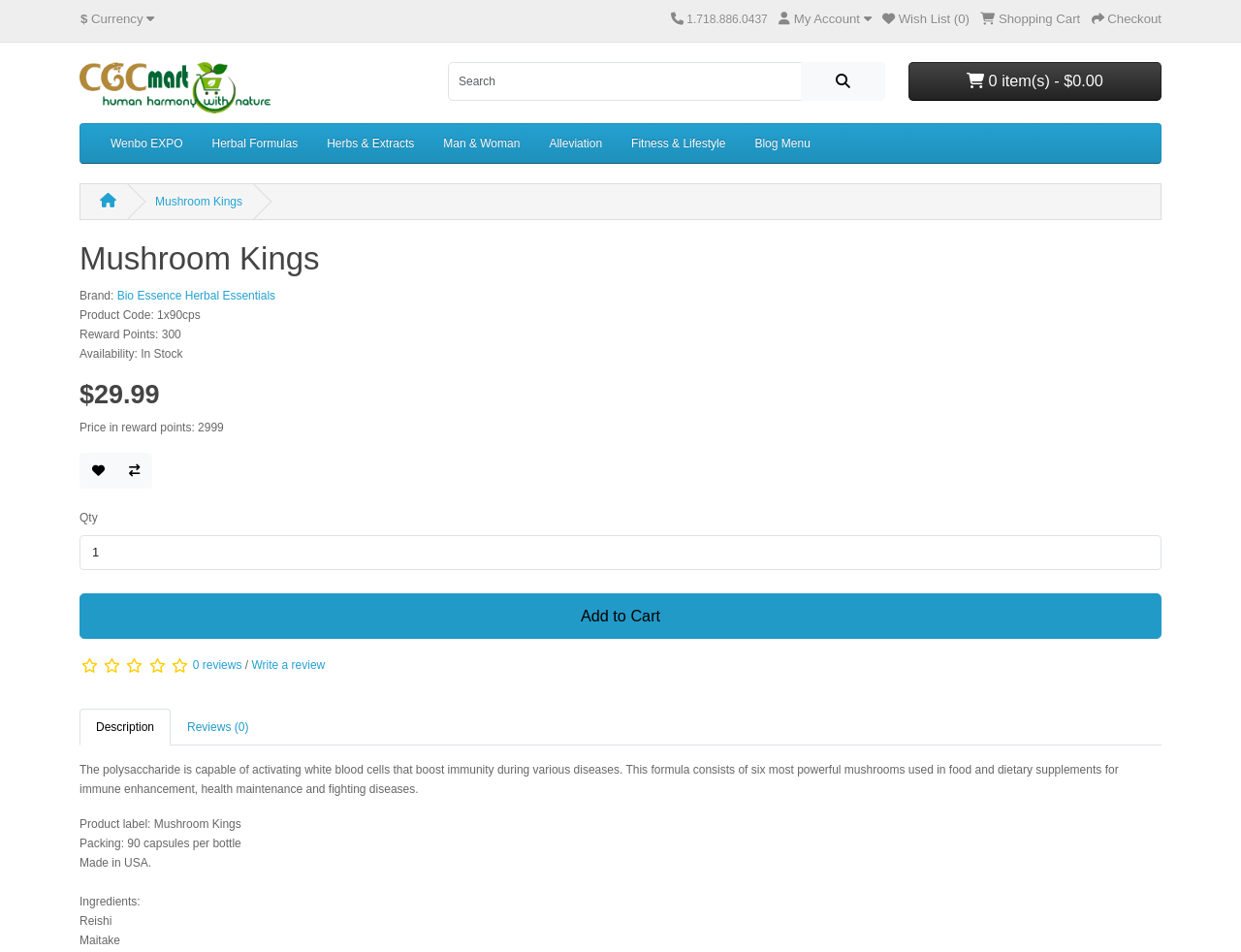Provide the bounding box coordinates of the section that needs to be clicked to accomplish the following instruction: "Add product to cart."

[0.064, 0.623, 0.936, 0.672]